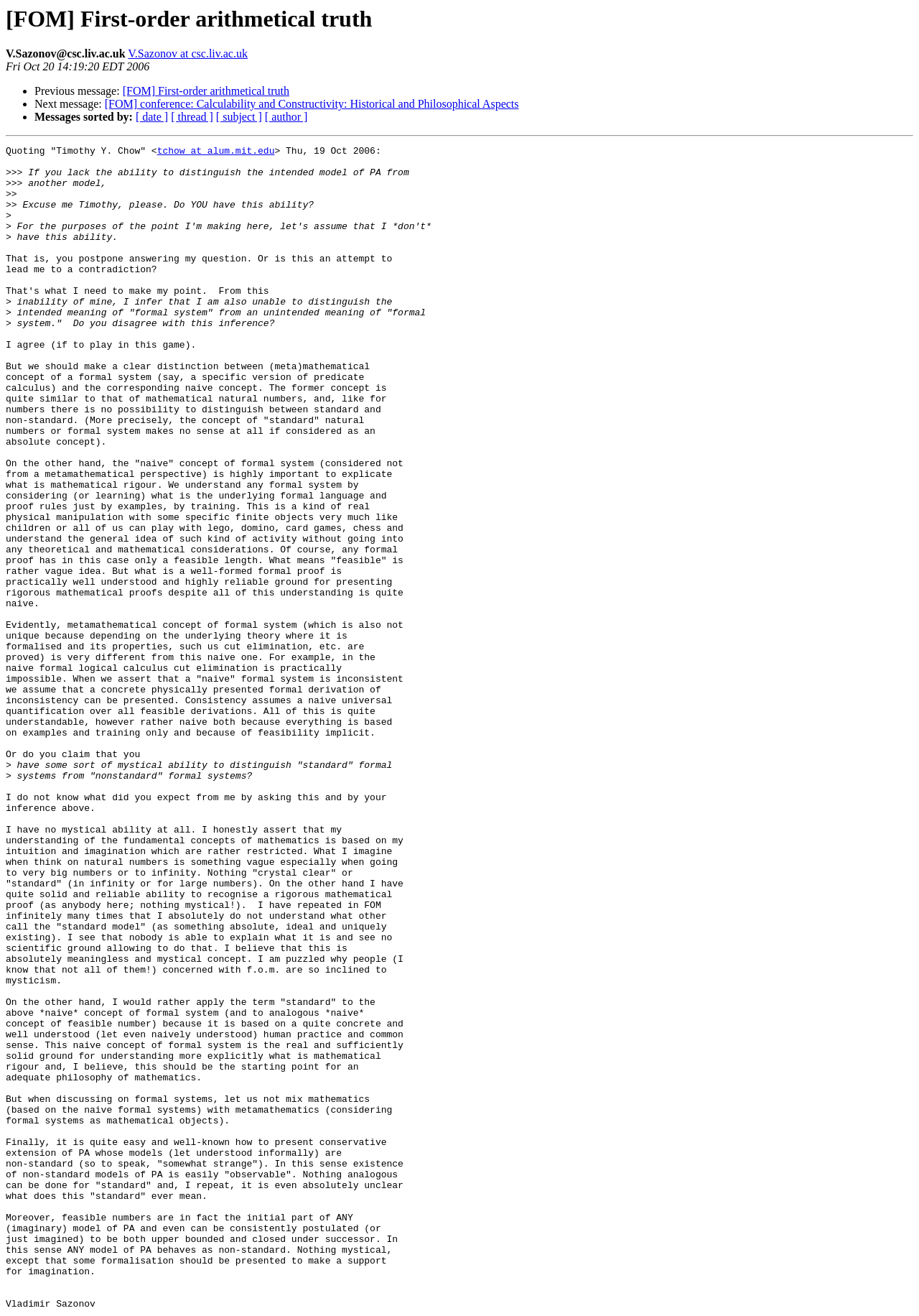Find the bounding box coordinates of the area to click in order to follow the instruction: "Contact V.Sazonov".

[0.139, 0.036, 0.269, 0.046]